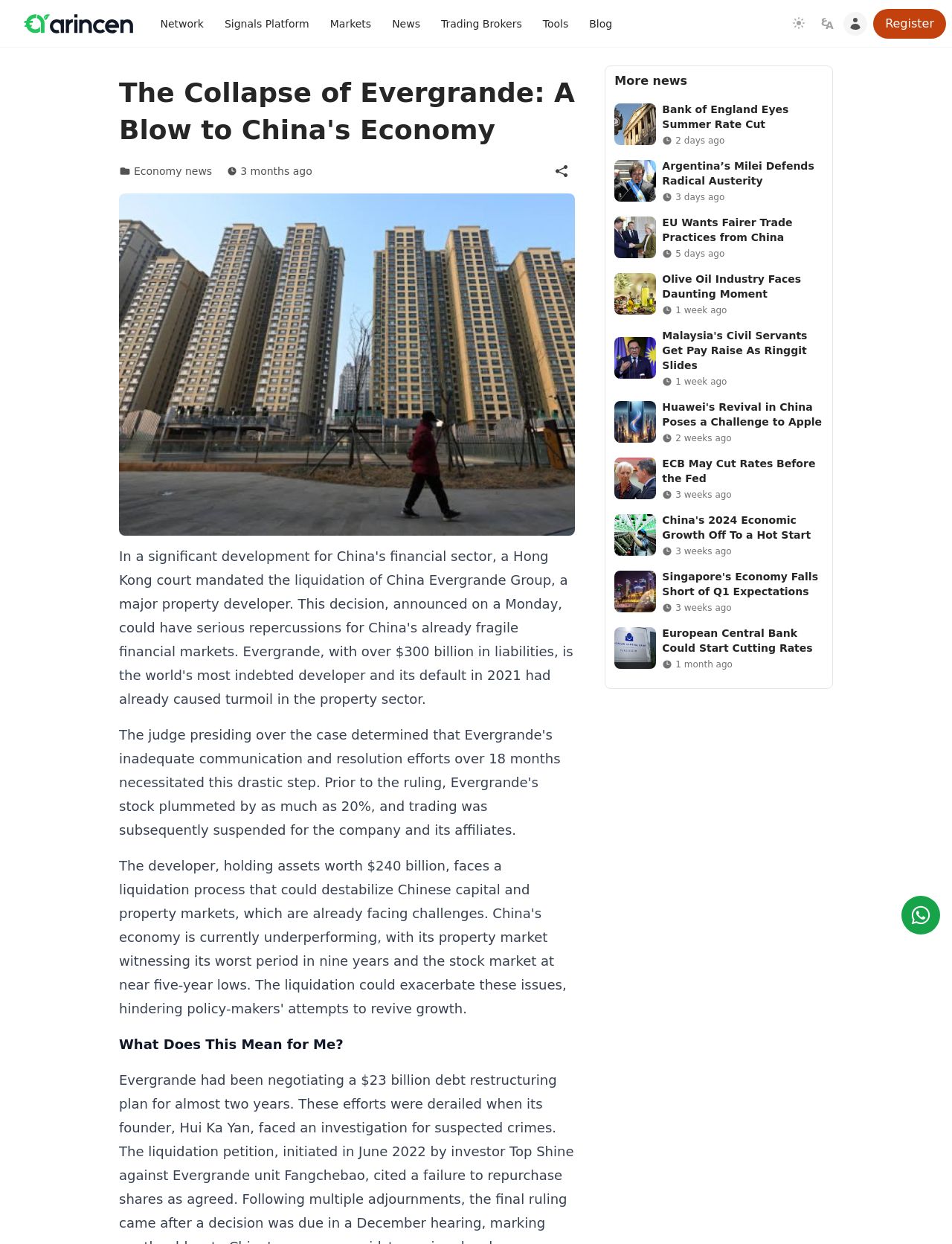Based on the image, provide a detailed and complete answer to the question: 
How many news articles are listed?

I counted the number of link elements with text 'Bank of England Eyes Summer Rate Cut', 'Argentina’s Milei Defends Radical Austerity', 'EU Wants Fairer Trade Practices from China', and so on, which are likely to be news articles.